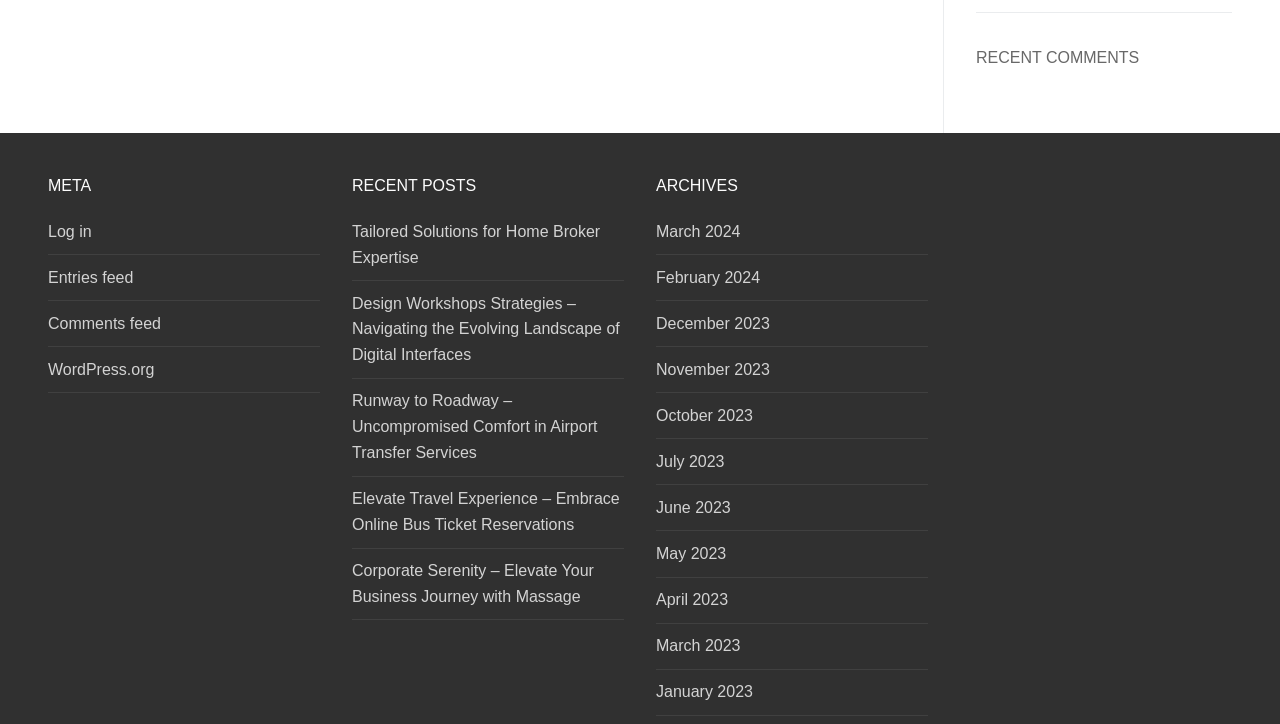Locate the bounding box coordinates of the element's region that should be clicked to carry out the following instruction: "Read the post 'Tailored Solutions for Home Broker Expertise'". The coordinates need to be four float numbers between 0 and 1, i.e., [left, top, right, bottom].

[0.275, 0.302, 0.488, 0.388]